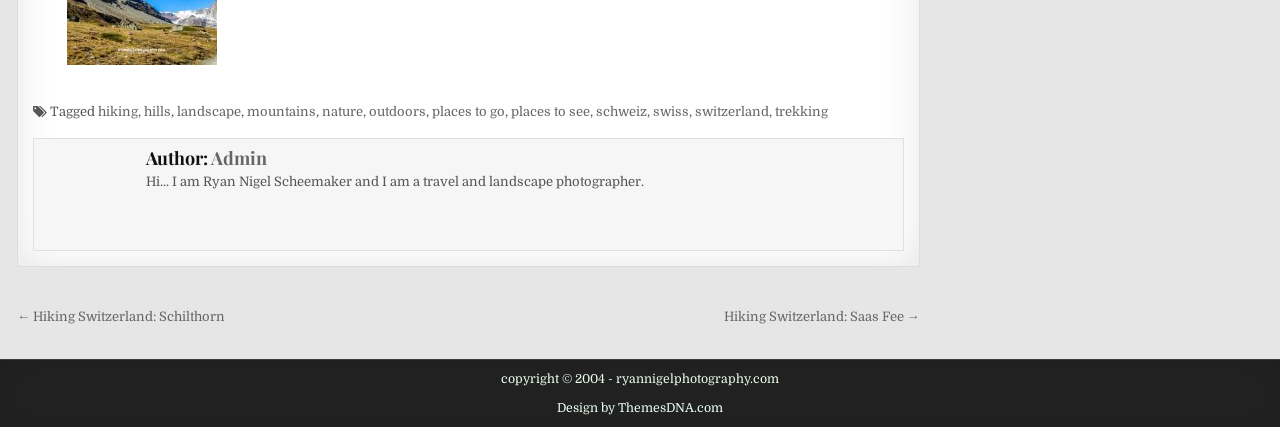What is the photographer's profession?
Answer the question based on the image using a single word or a brief phrase.

travel and landscape photographer